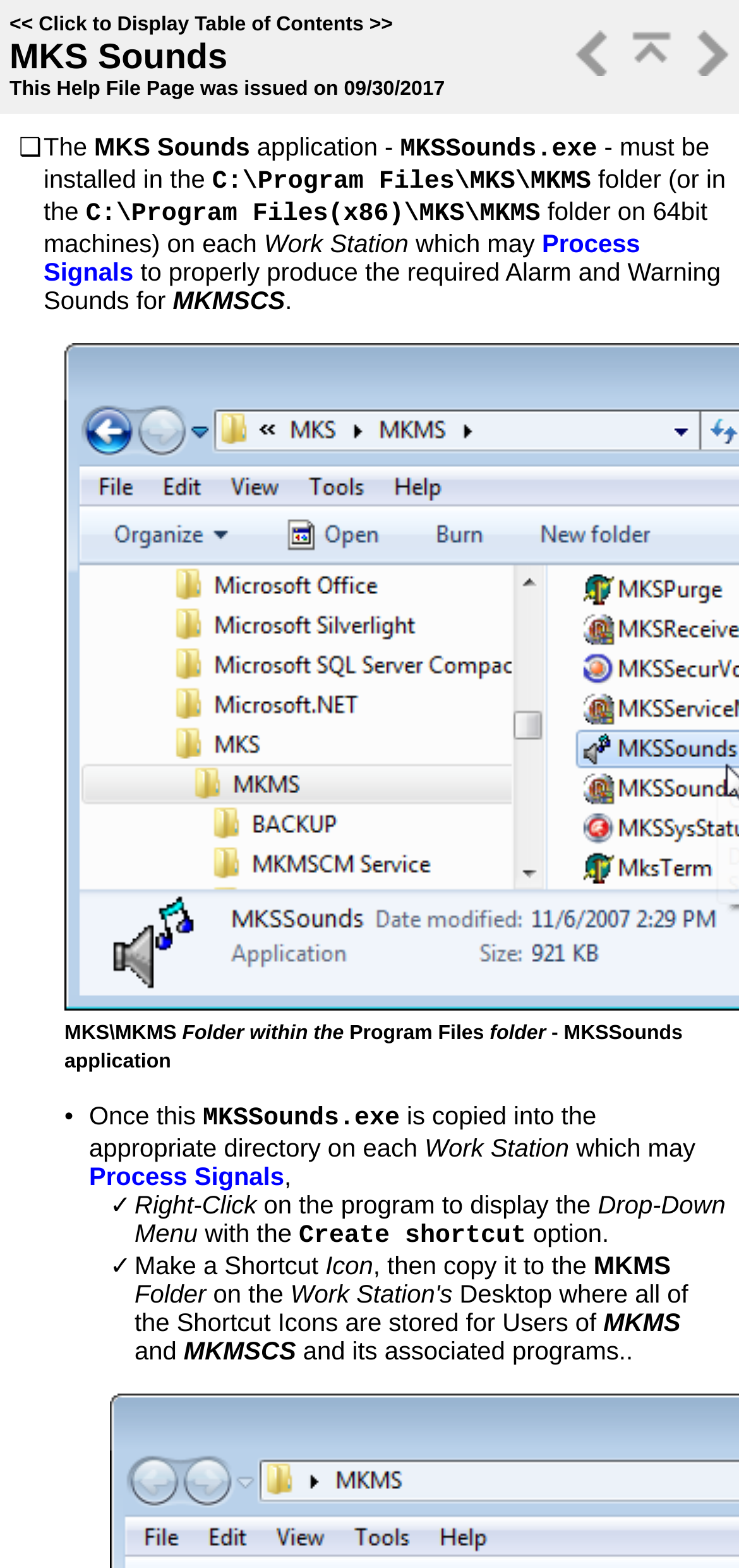Provide the bounding box coordinates in the format (top-left x, top-left y, bottom-right x, bottom-right y). All values are floating point numbers between 0 and 1. Determine the bounding box coordinate of the UI element described as: Process Signals

[0.059, 0.146, 0.866, 0.183]